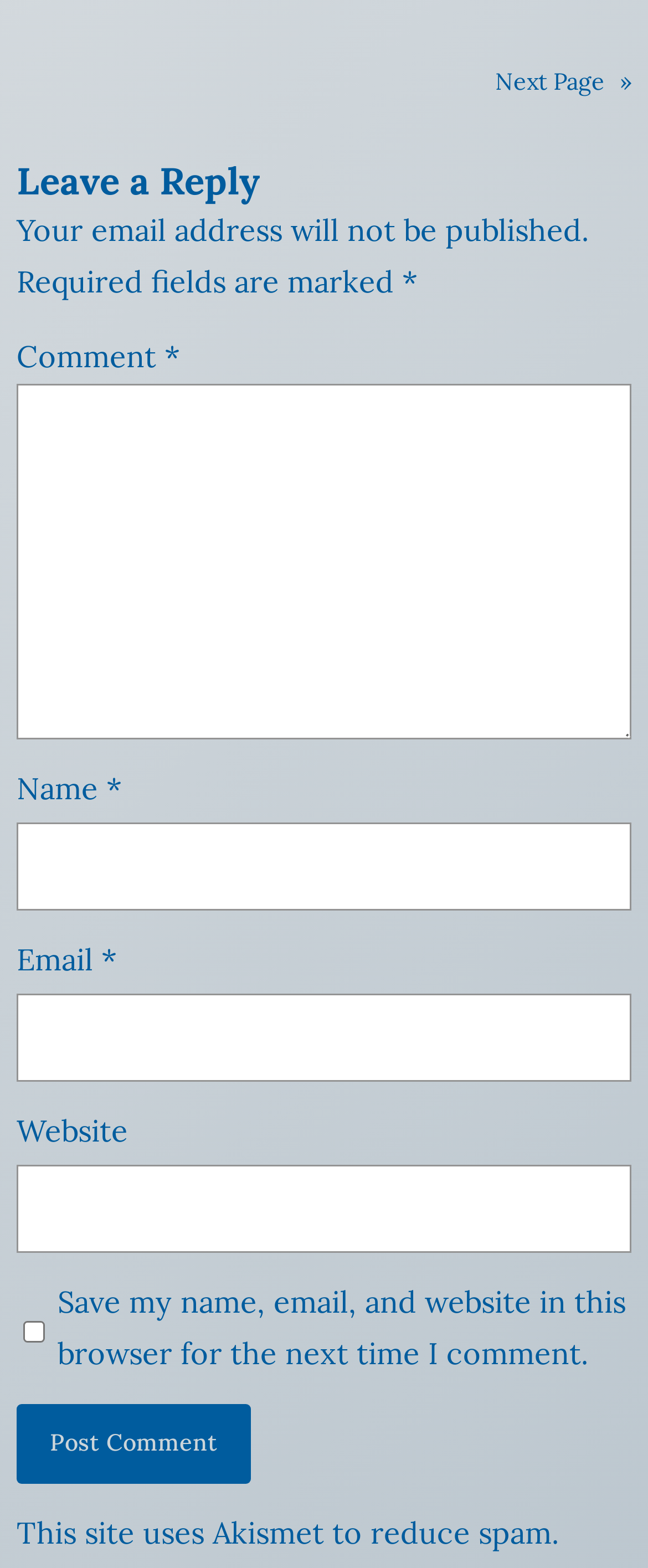Refer to the image and answer the question with as much detail as possible: What is the name of the spam reduction tool used on this site?

According to the text at the bottom of the page, this site uses Akismet to reduce spam comments.